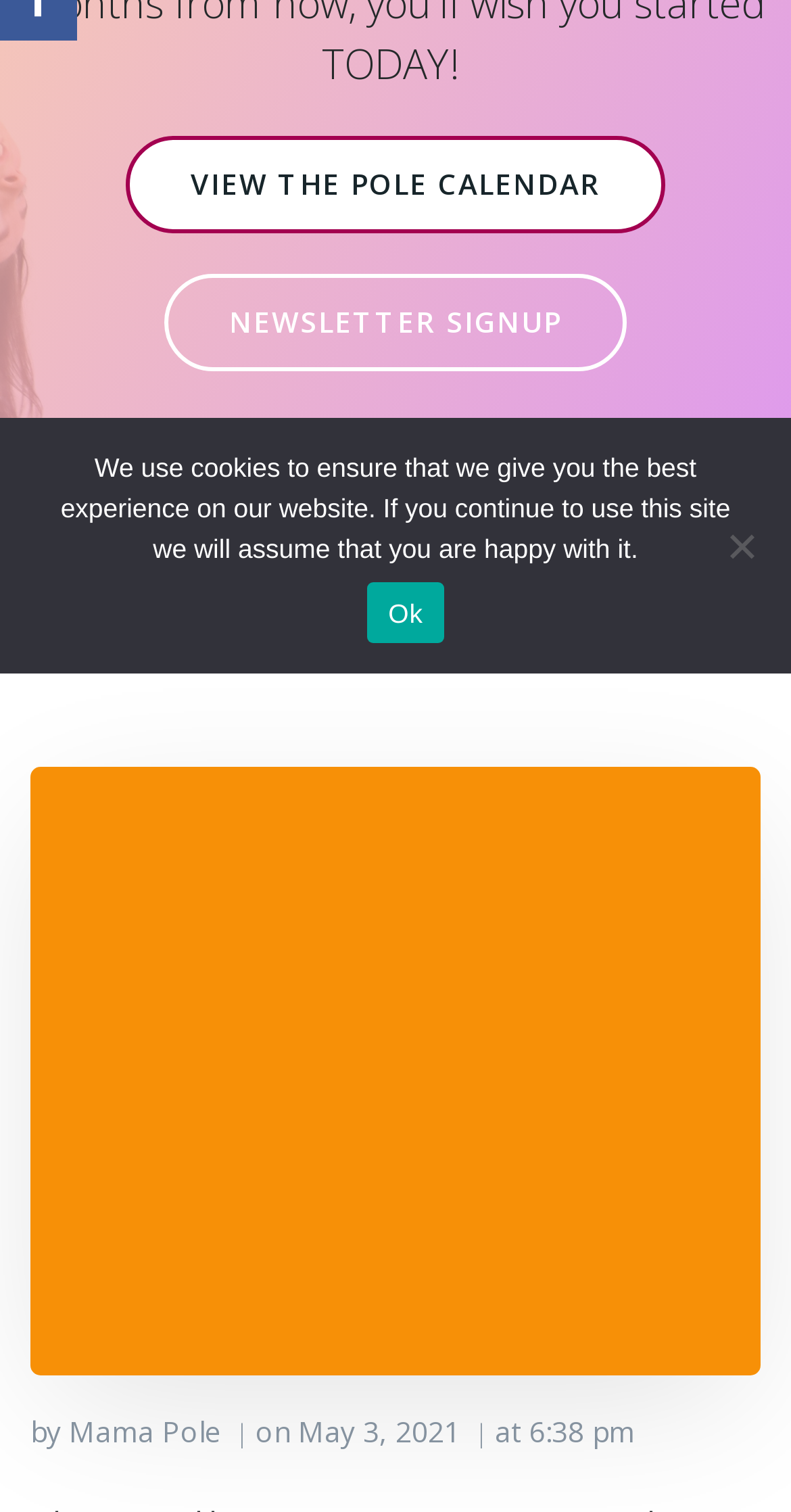Please determine the bounding box coordinates for the UI element described as: "September 2019".

None